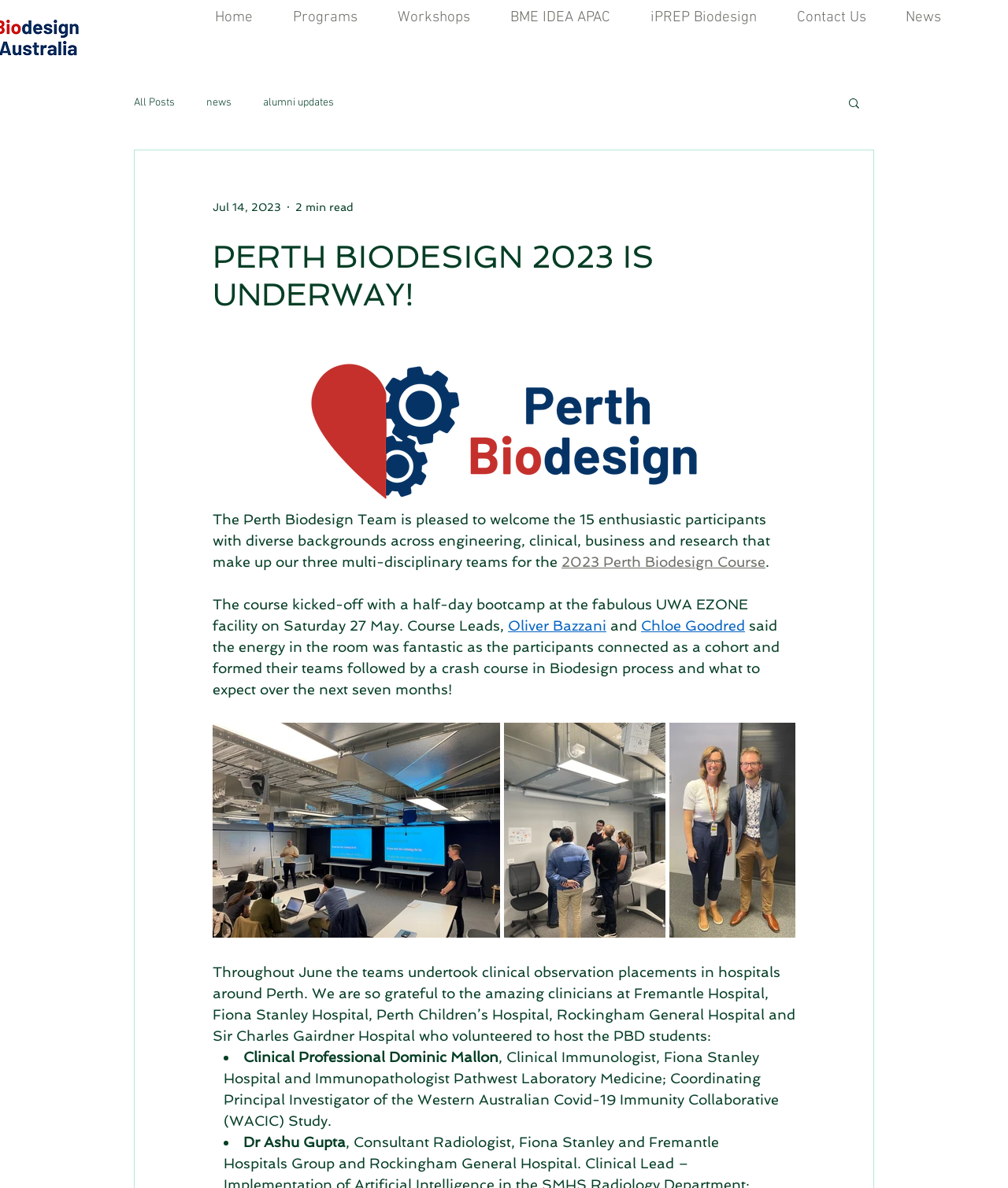Please determine the bounding box coordinates of the element to click on in order to accomplish the following task: "Click on the 'Home' link". Ensure the coordinates are four float numbers ranging from 0 to 1, i.e., [left, top, right, bottom].

[0.188, 0.0, 0.265, 0.019]